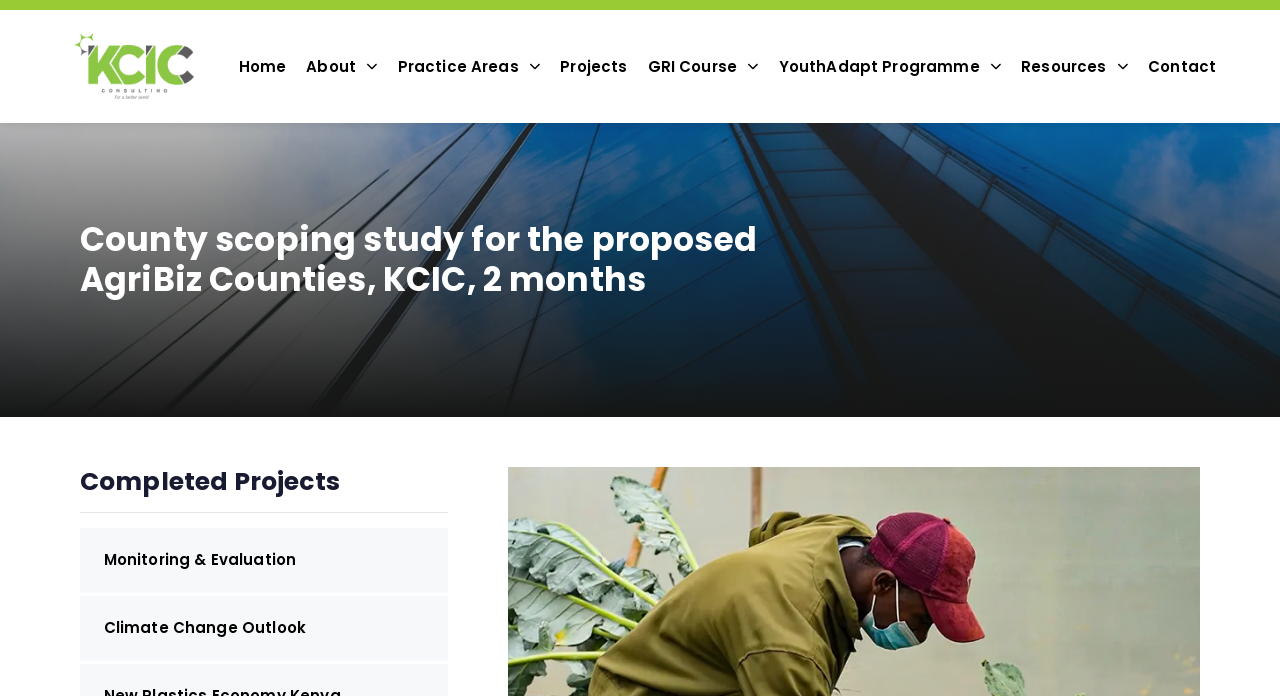Determine the bounding box coordinates of the section to be clicked to follow the instruction: "switch to English". The coordinates should be given as four float numbers between 0 and 1, formatted as [left, top, right, bottom].

None